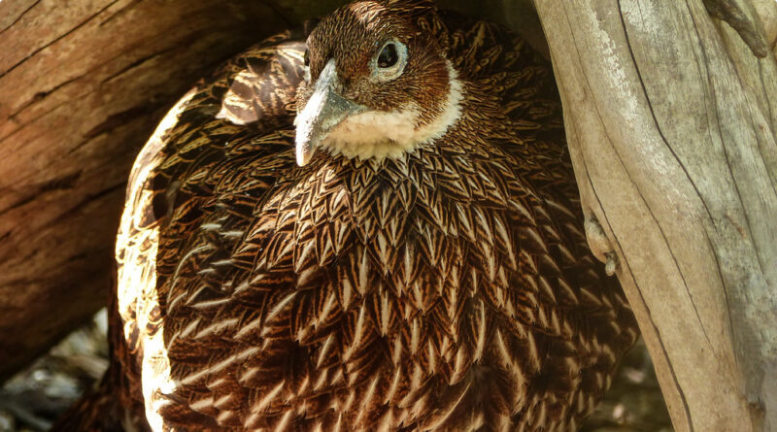What is the bird's cultural significance?
Deliver a detailed and extensive answer to the question.

According to the caption, the Himalayan Monal holds significant cultural importance in Nepal, symbolizing the country's rich biodiversity and natural beauty.